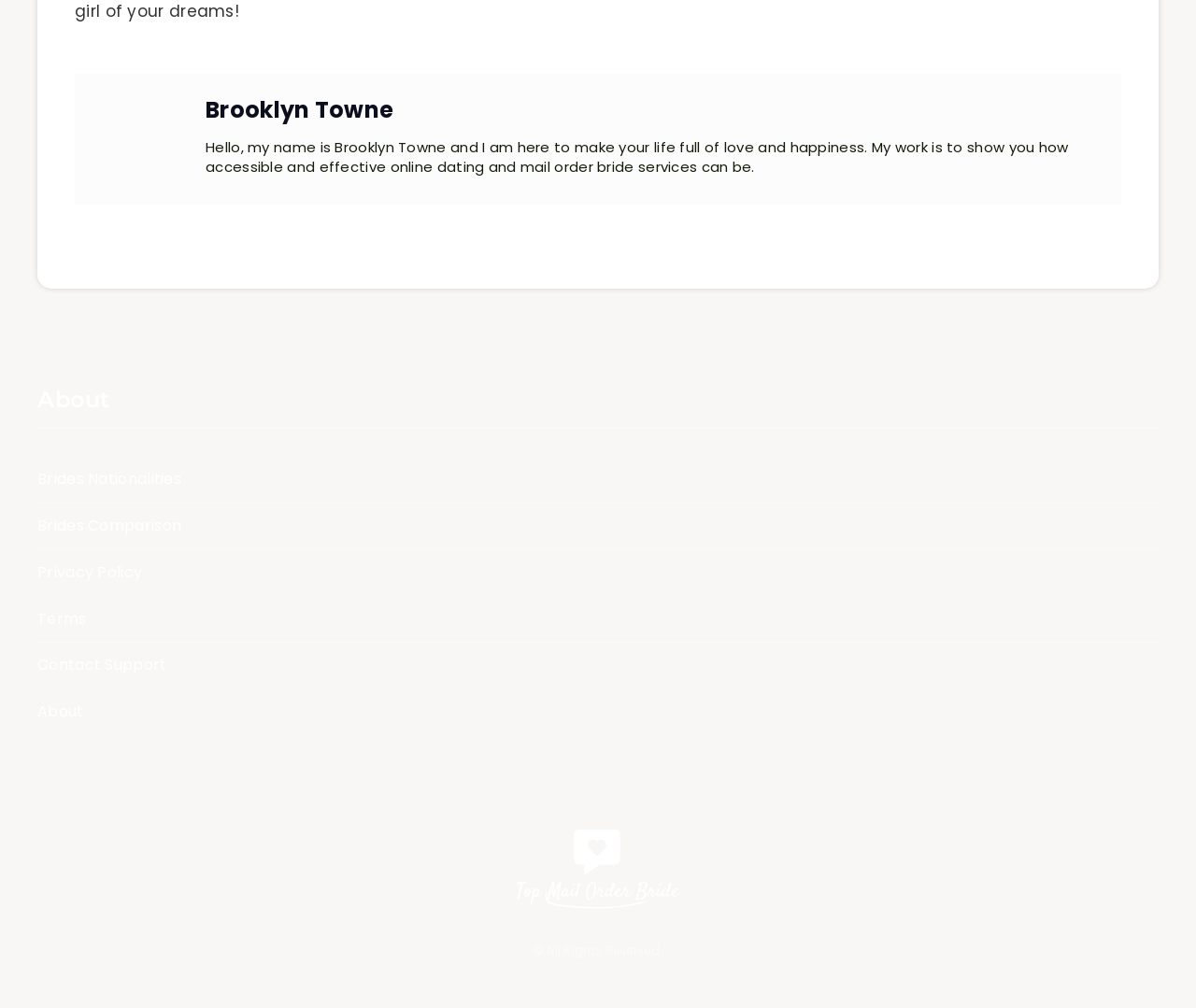Indicate the bounding box coordinates of the element that needs to be clicked to satisfy the following instruction: "Click on the 'Brooklyn Towne' link". The coordinates should be four float numbers between 0 and 1, i.e., [left, top, right, bottom].

[0.172, 0.093, 0.329, 0.124]